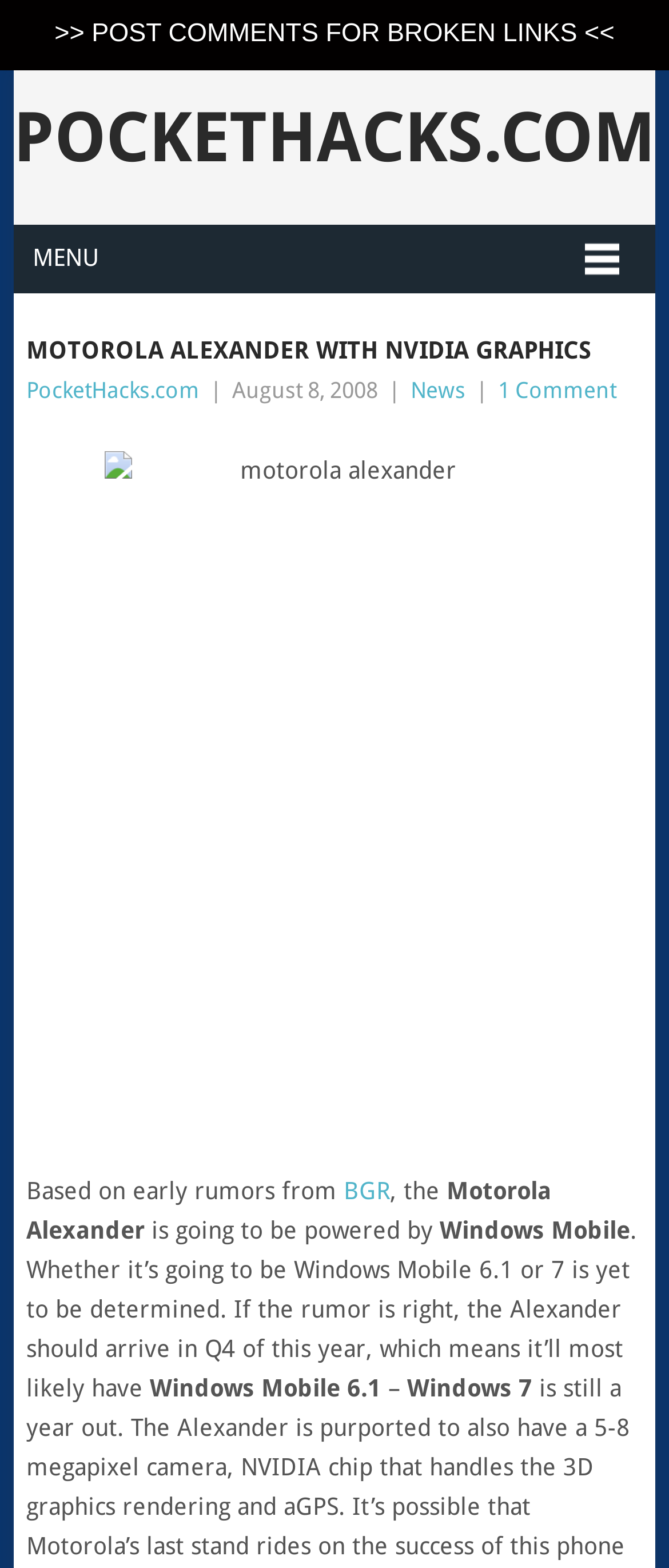Provide a short answer using a single word or phrase for the following question: 
When is the Motorola Alexander expected to arrive?

Q4 of this year